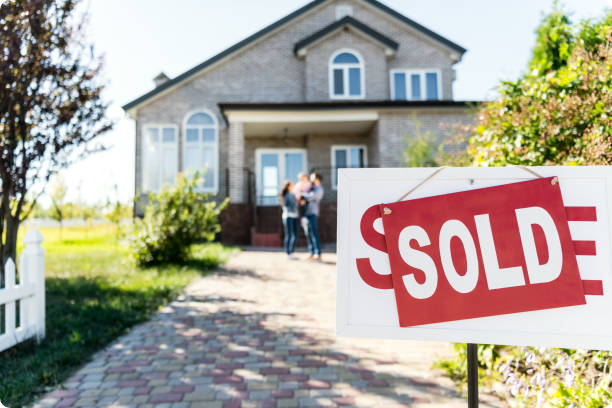What is the facade of the house made of?
Refer to the image and provide a one-word or short phrase answer.

Brick